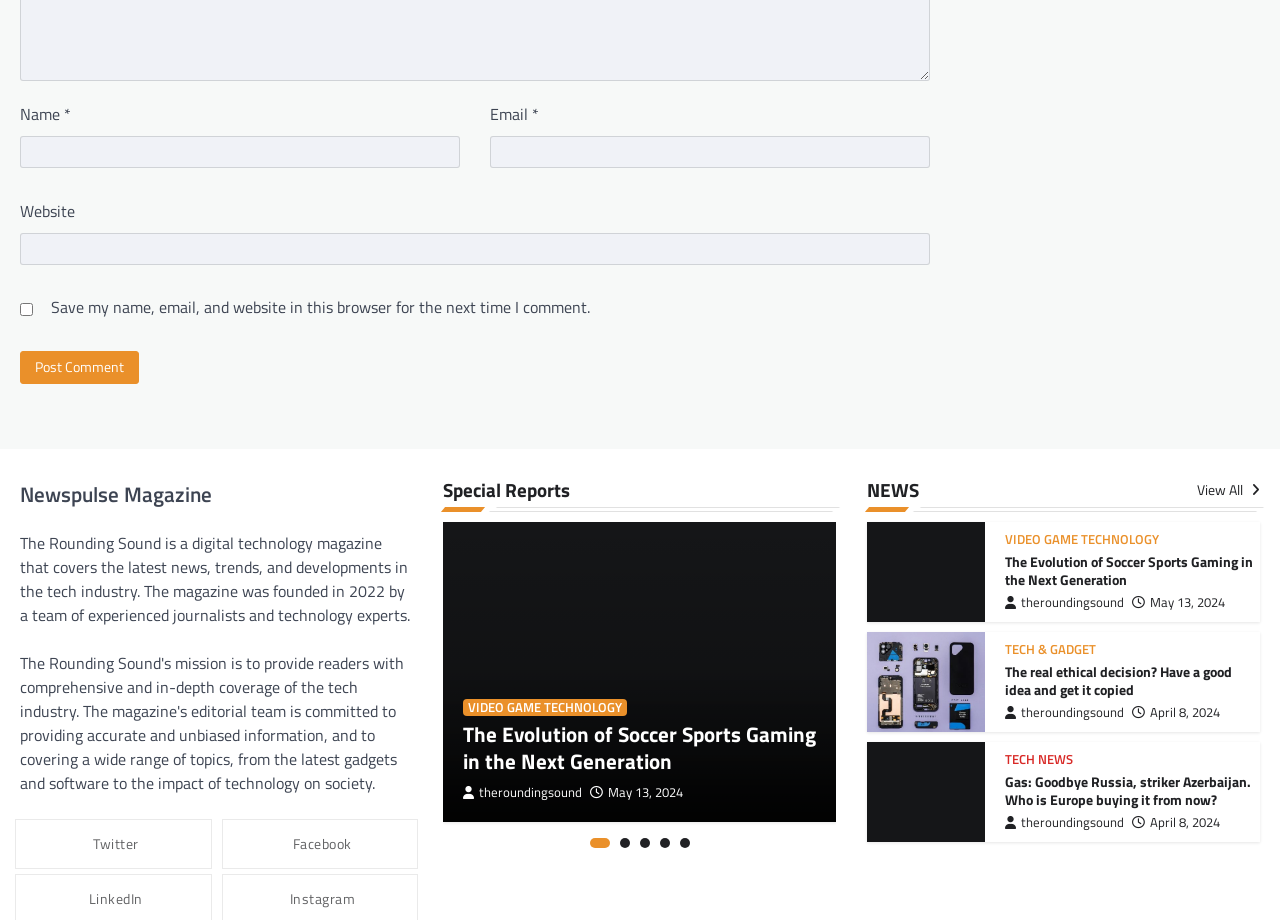Please give a succinct answer to the question in one word or phrase:
What is the topic of the article 'The Evolution of Soccer Sports Gaming in the Next Generation'?

Soccer video games